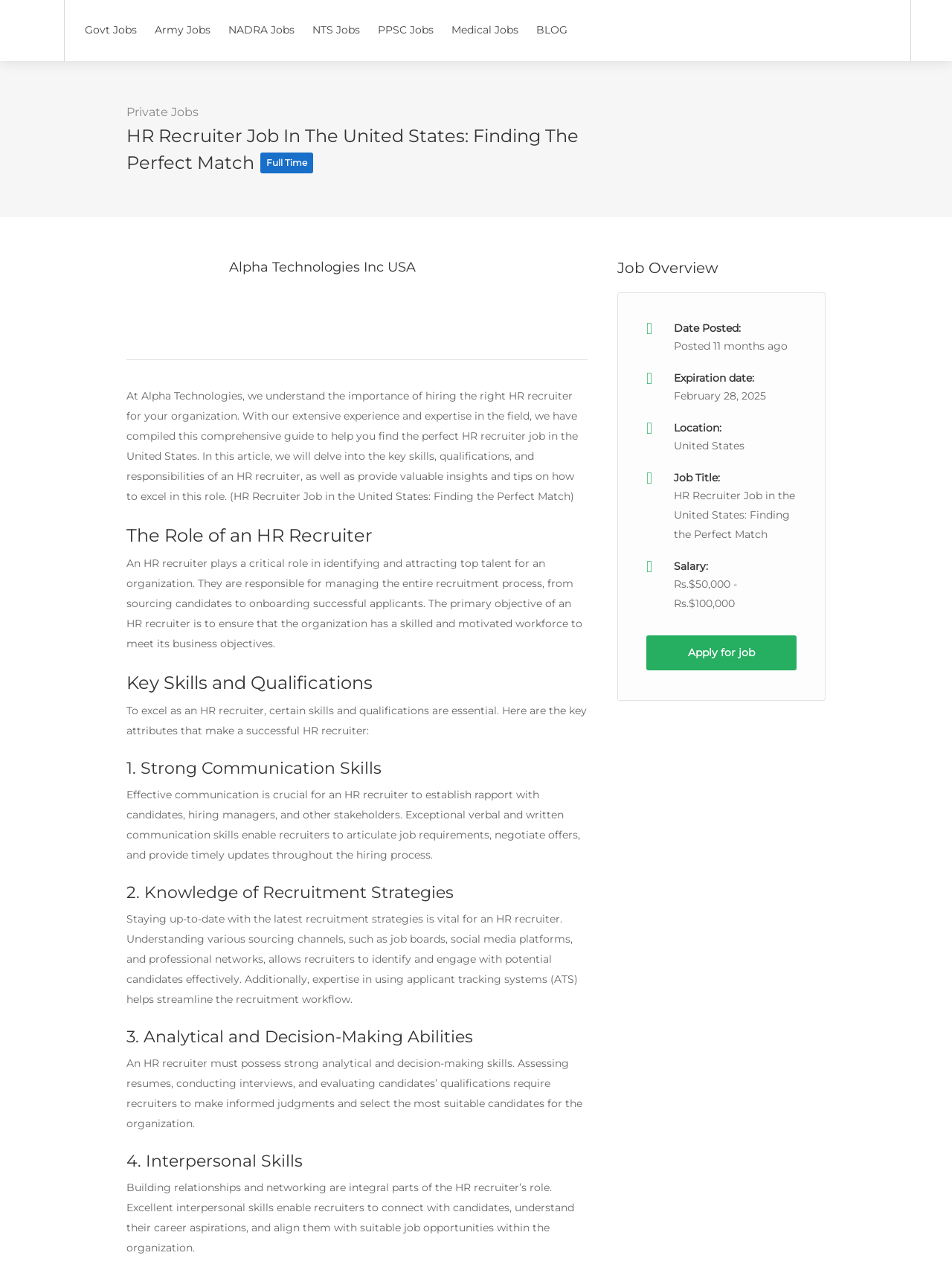Bounding box coordinates should be in the format (top-left x, top-left y, bottom-right x, bottom-right y) and all values should be floating point numbers between 0 and 1. Determine the bounding box coordinate for the UI element described as: BLOG

[0.555, 0.013, 0.605, 0.035]